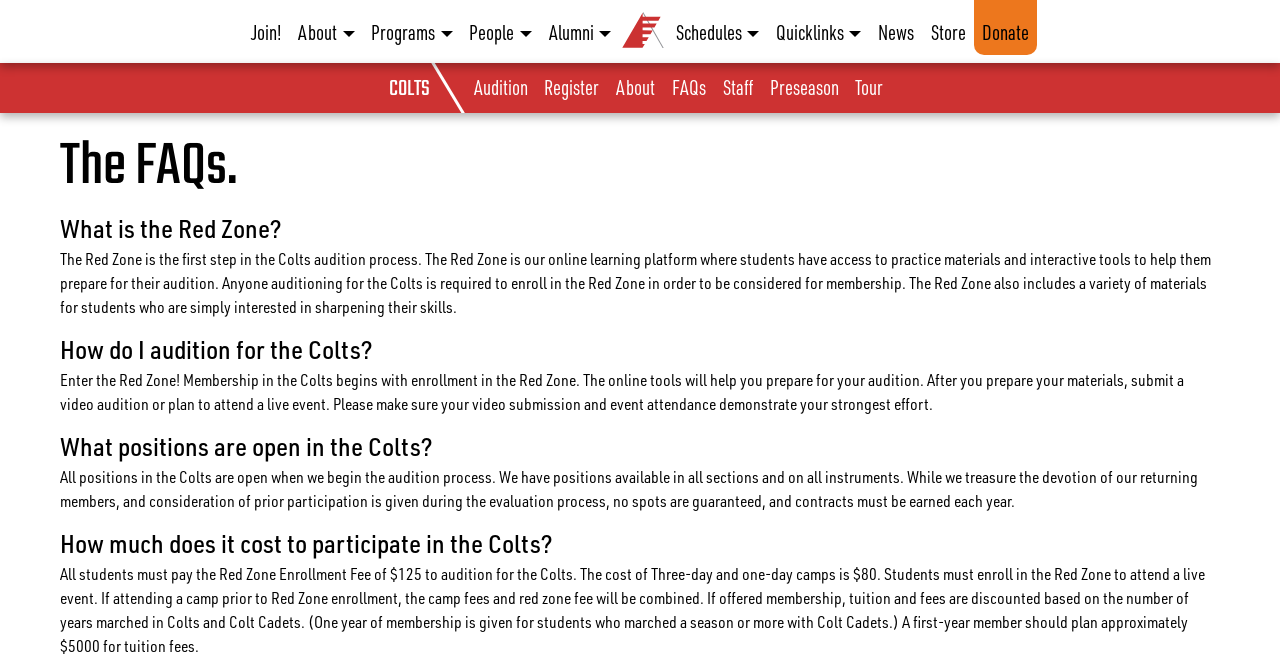Elaborate on the webpage's design and content in a detailed caption.

The webpage is about the Frequently Asked Questions (FAQs) of the Colts Red Zone, a youth organization. At the top, there is a navigation menu with 11 links, including "Join!", "About", "Programs", "People", "Alumni", "Colts Youth Organization", "Schedules", "Quicklinks", "News", "Store", and "Donate". 

Below the navigation menu, there is a prominent section with a heading "The FAQs." This section contains five questions and answers about the Red Zone. The first question is "What is the Red Zone?" and the answer explains that it is an online learning platform for students to prepare for their audition. The second question is "How do I audition for the Colts?" and the answer provides instructions on how to enroll in the Red Zone and prepare for the audition. The third question is "What positions are open in the Colts?" and the answer explains that all positions are open during the audition process. The fourth question is "How much does it cost to participate in the Colts?" and the answer provides details on the fees for Red Zone enrollment, camps, and tuition.

On the right side of the page, there is a column with 9 links, including "COLTS", "Audition", "Register", "About", "FAQs", "Staff", "Preseason", and "Tour". There is also an image above the "COLTS" link.